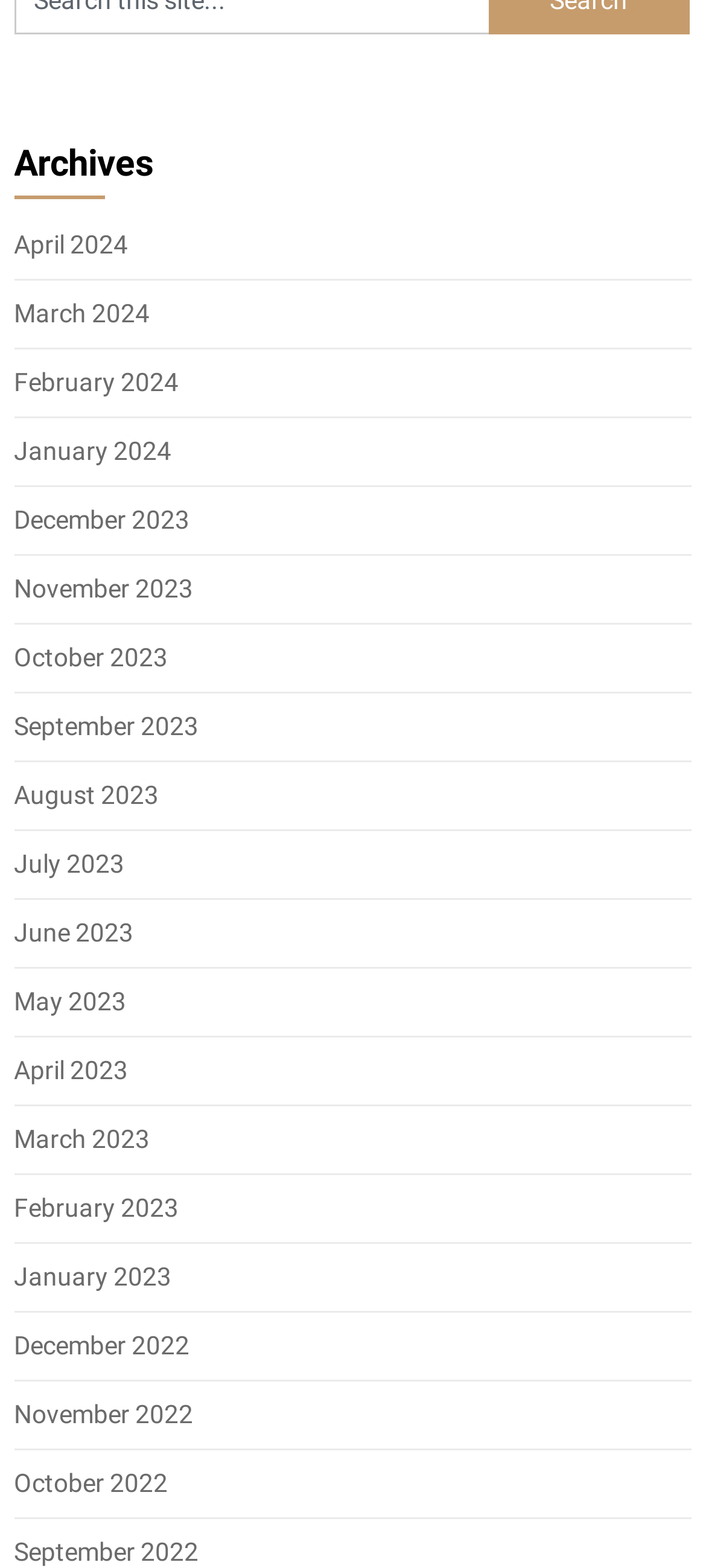Give a concise answer using only one word or phrase for this question:
How many months are listed?

12